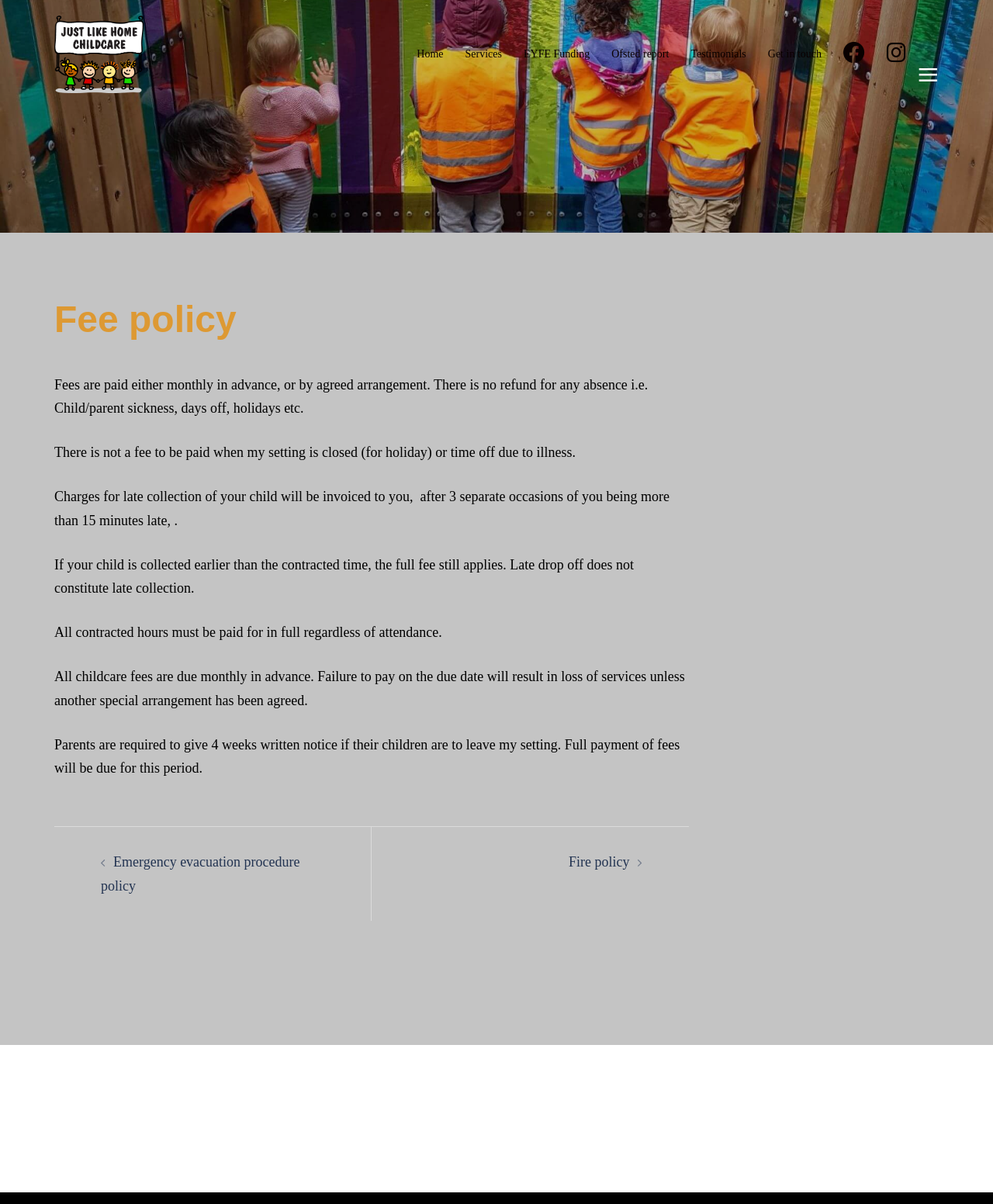Provide a thorough summary of the webpage.

The webpage is about the fee policy of "Just Like Home Childcare". At the top left corner, there is a link to skip to the content. Next to it, there is a logo of "Just Like Home Childcare" with a link to the homepage. 

Below the logo, there is a navigation menu with links to "Home", "Services", "EYFE Funding", "Ofsted report", "Testimonials", "Get in touch", "Facebook Page", and an empty link. 

The main content of the webpage is an article about the fee policy, which is divided into several sections. The title of the article is "Fee policy". 

The first section explains that fees are paid either monthly in advance or by agreed arrangement, and there is no refund for any absence. 

The following sections describe the rules for late collection of children, early drop-off, and payment of fees. 

At the bottom of the article, there are links to "Post navigation" and two policies: "Emergency evacuation procedure policy" and "Fire policy". There are also two small images on the bottom left and right corners of the webpage.